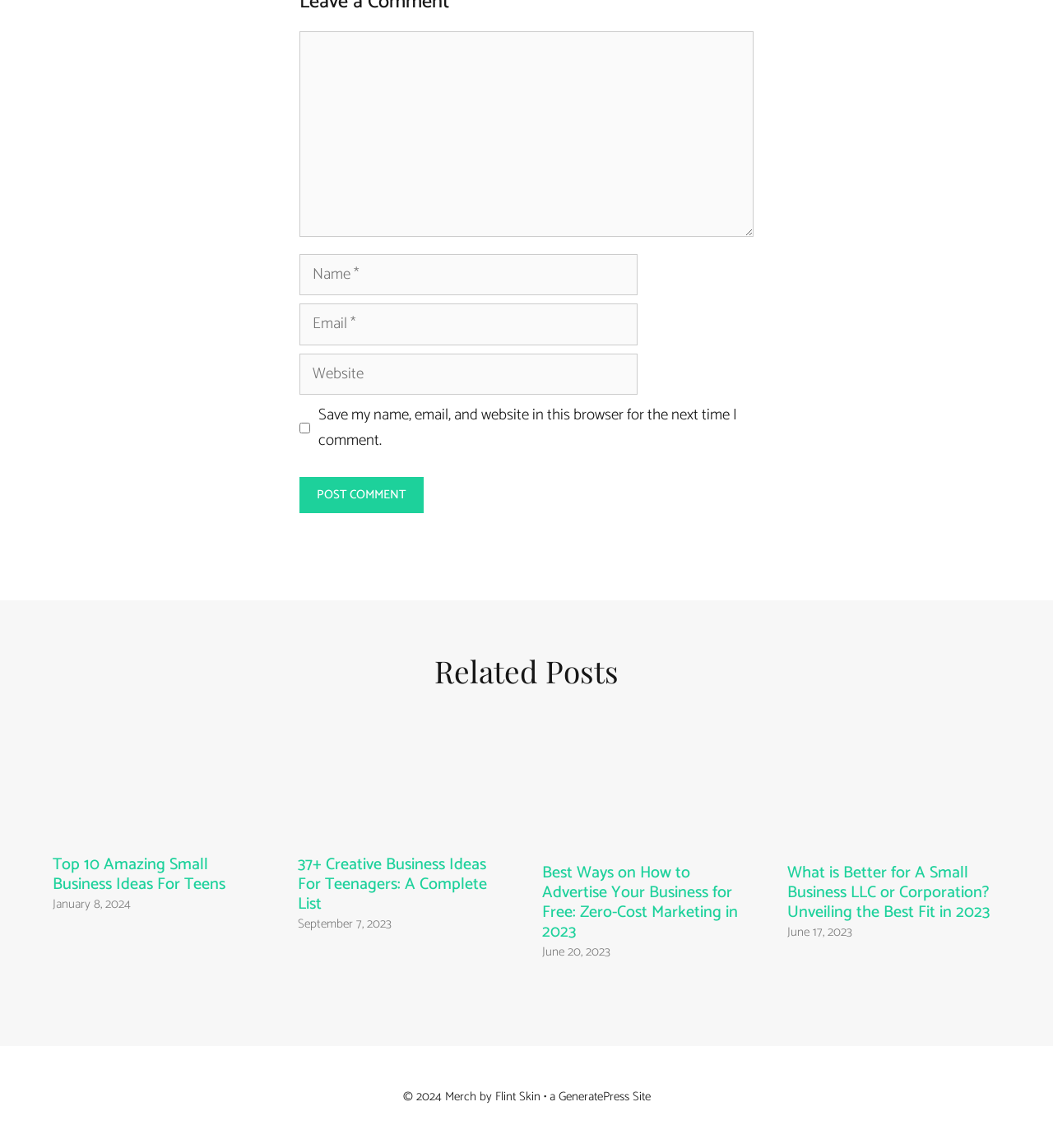What is the name of the theme used by the website?
Based on the image, provide a one-word or brief-phrase response.

GeneratePress